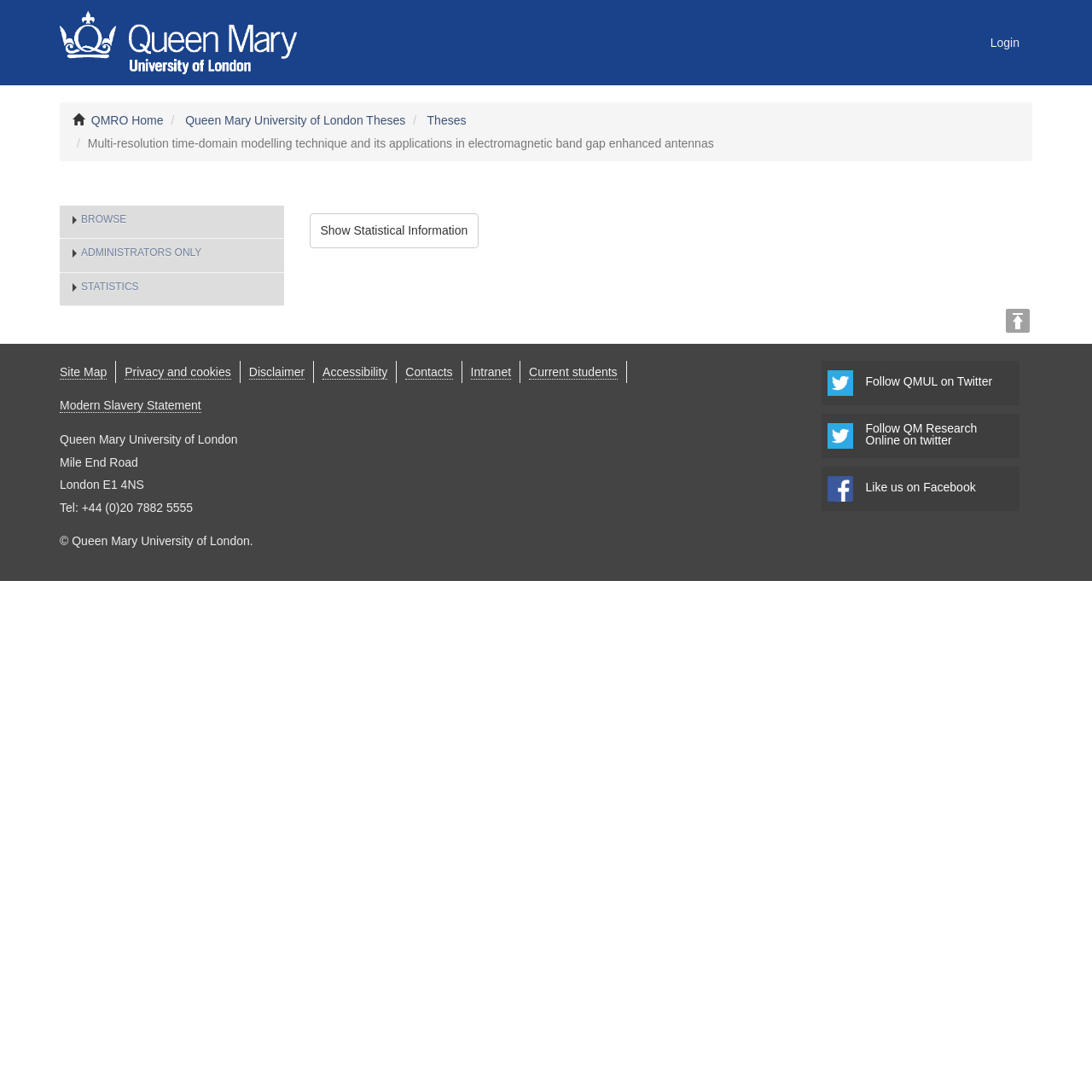Answer the question in one word or a short phrase:
What is the purpose of the 'BROWSE' section?

Unknown